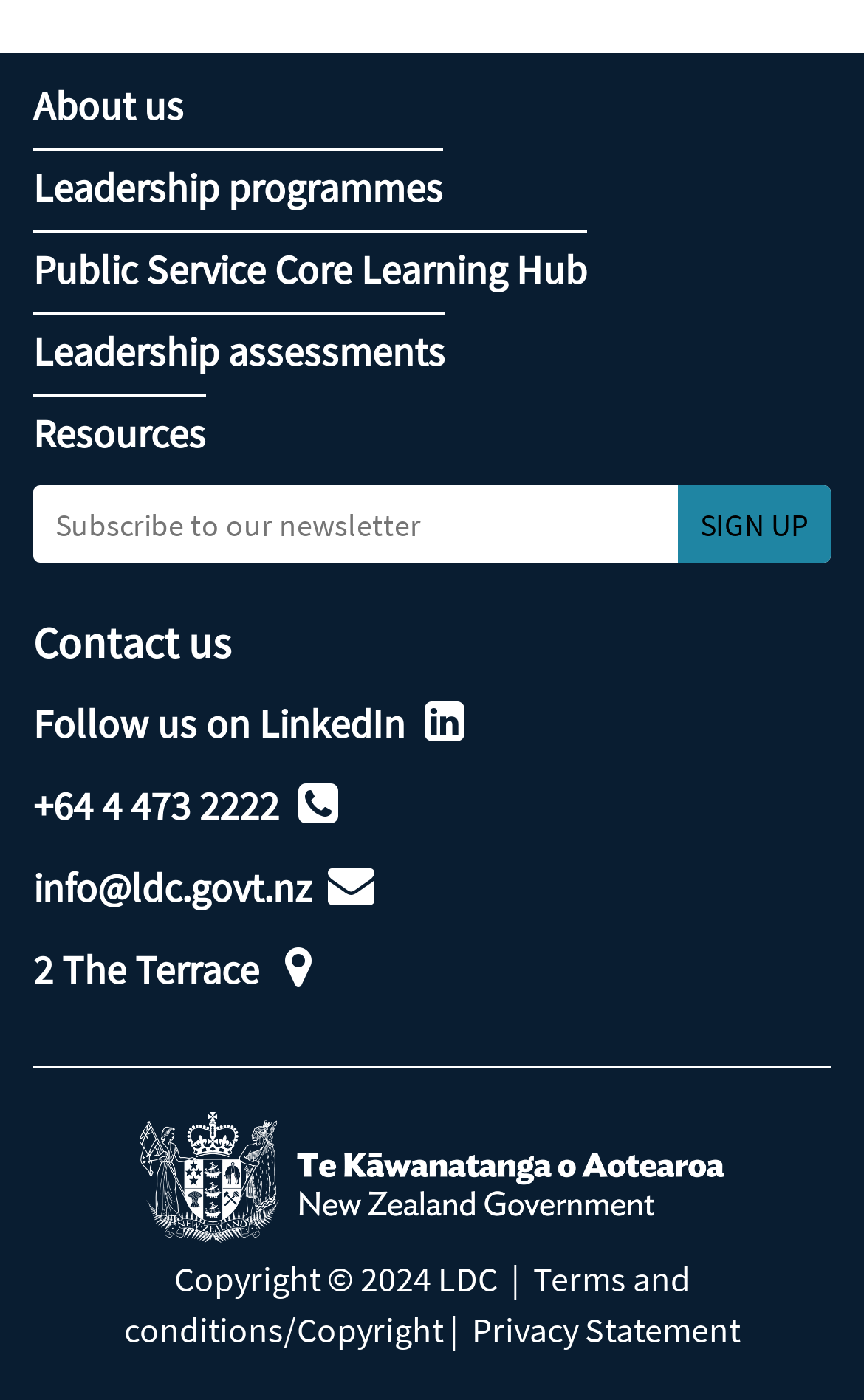Can you find the bounding box coordinates for the element that needs to be clicked to execute this instruction: "Follow us on LinkedIn"? The coordinates should be given as four float numbers between 0 and 1, i.e., [left, top, right, bottom].

[0.038, 0.498, 0.549, 0.535]